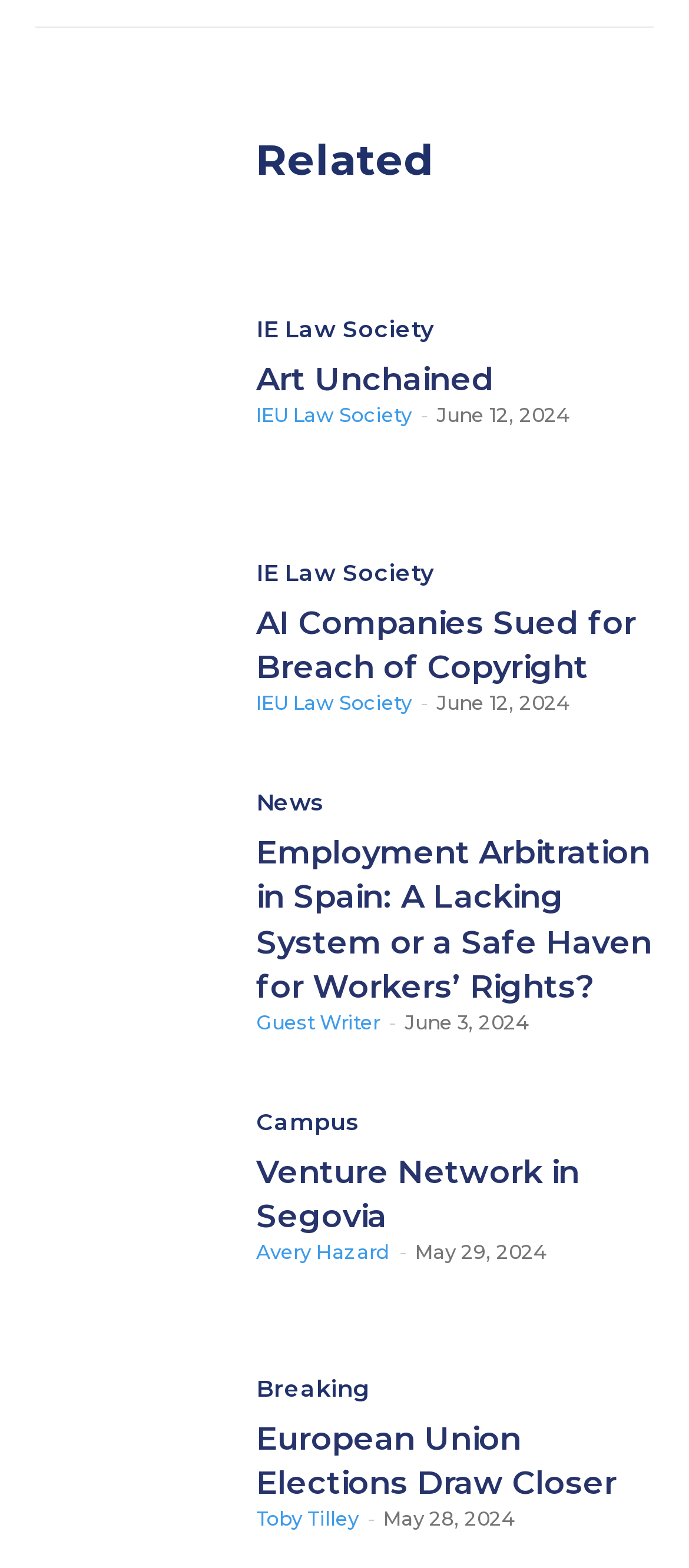Determine the bounding box coordinates of the section to be clicked to follow the instruction: "Go to 'IE Law Society'". The coordinates should be given as four float numbers between 0 and 1, formatted as [left, top, right, bottom].

[0.372, 0.202, 0.631, 0.217]